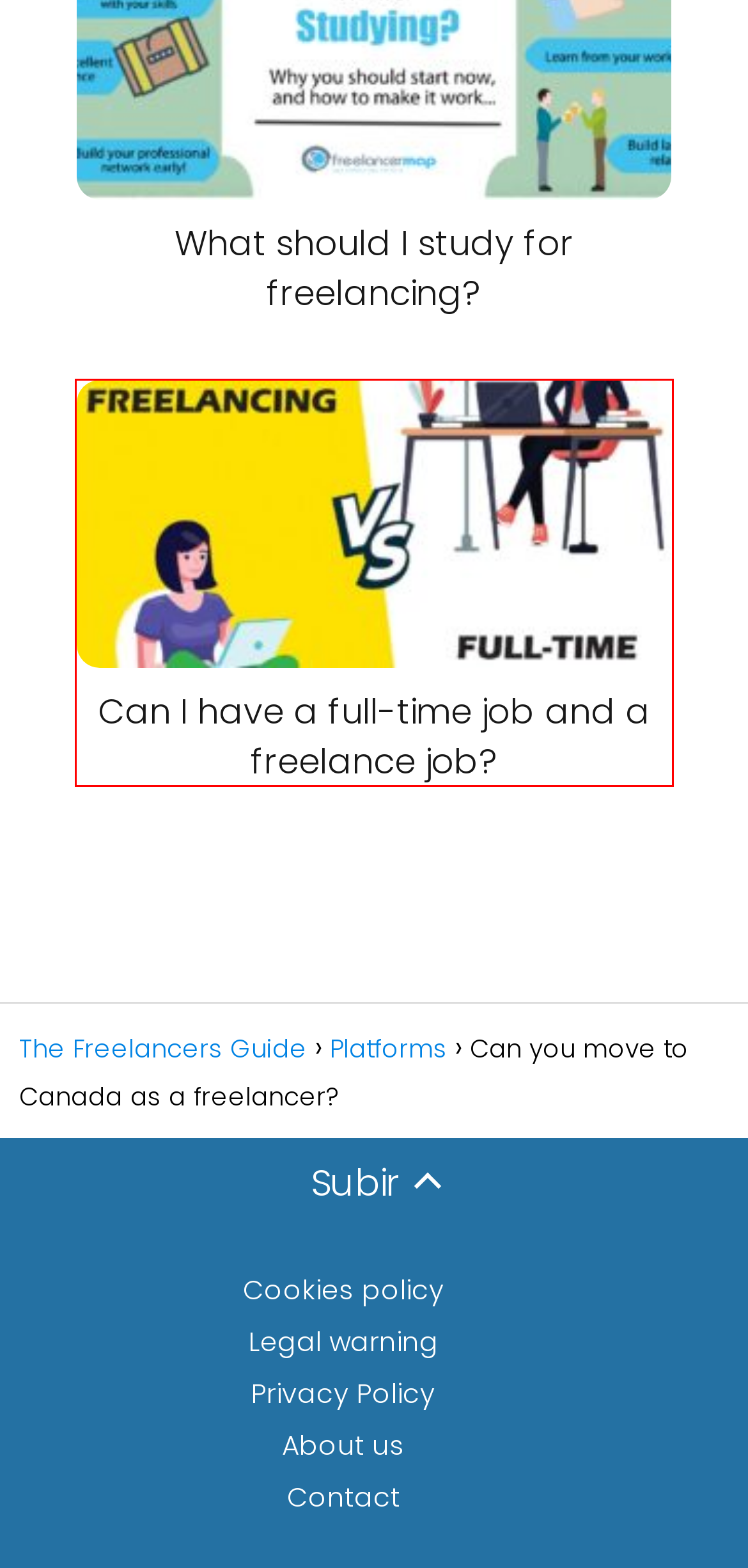You are presented with a screenshot of a webpage containing a red bounding box around an element. Determine which webpage description best describes the new webpage after clicking on the highlighted element. Here are the candidates:
A. Productivity - The Freelancers Guide
B. Cookies policy - The Freelancers Guide
C. Legal warning - The Freelancers Guide
D. Contact - The Freelancers Guide
E. Marketing - The Freelancers Guide
F. Privacy Policy - The Freelancers Guide
G. Can I immigrate to Canada as an engineer? - The Freelancers Guide
H. Can I have a full-time job and a freelance job? - The Freelancers Guide

H